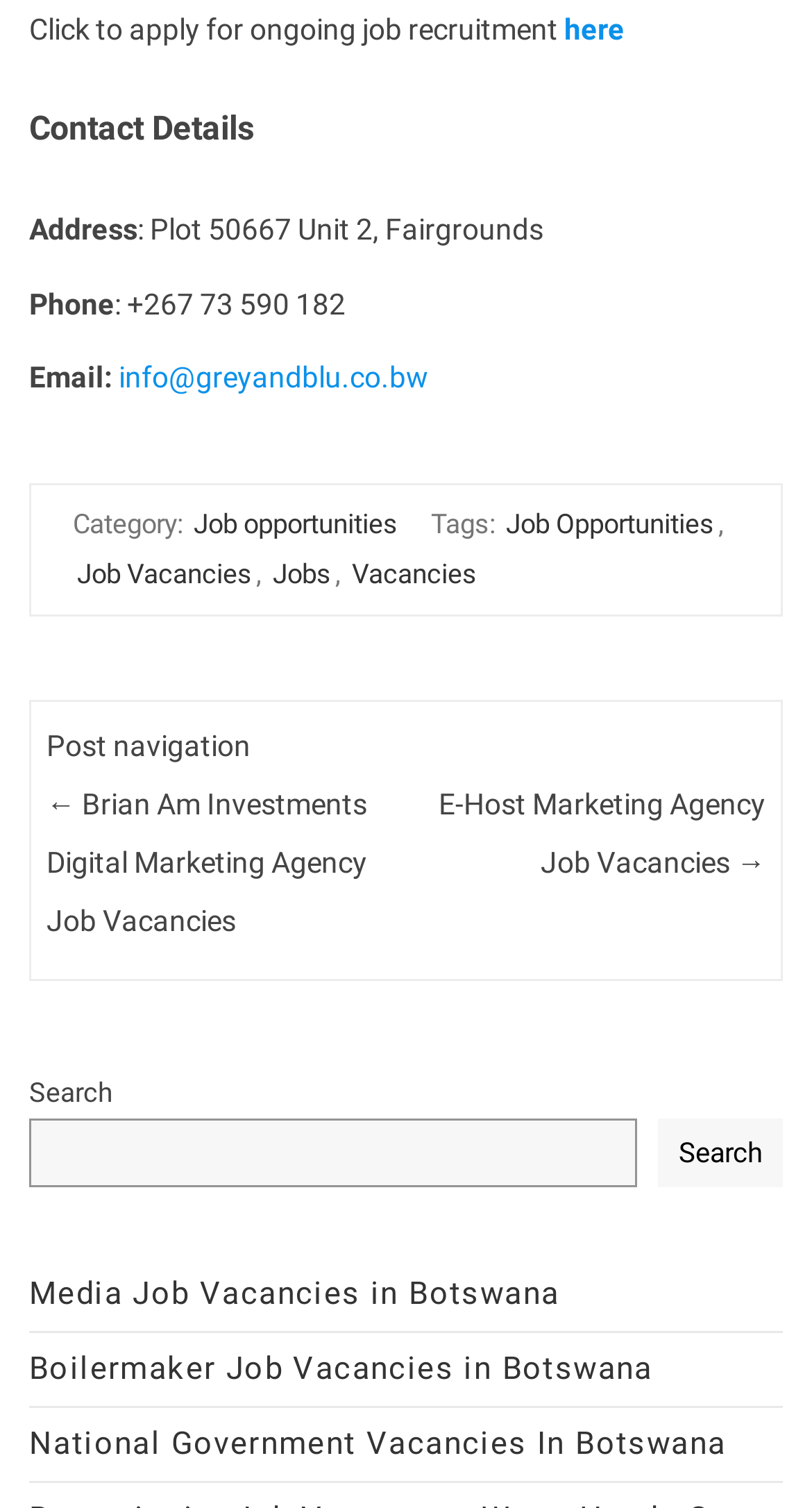Can you look at the image and give a comprehensive answer to the question:
What type of job vacancies are listed on the webpage?

I found the types of job vacancies by looking at the links listed at the bottom of the webpage, which include 'Media Job Vacancies in Botswana', 'Boilermaker Job Vacancies in Botswana', and 'National Government Vacancies In Botswana'.